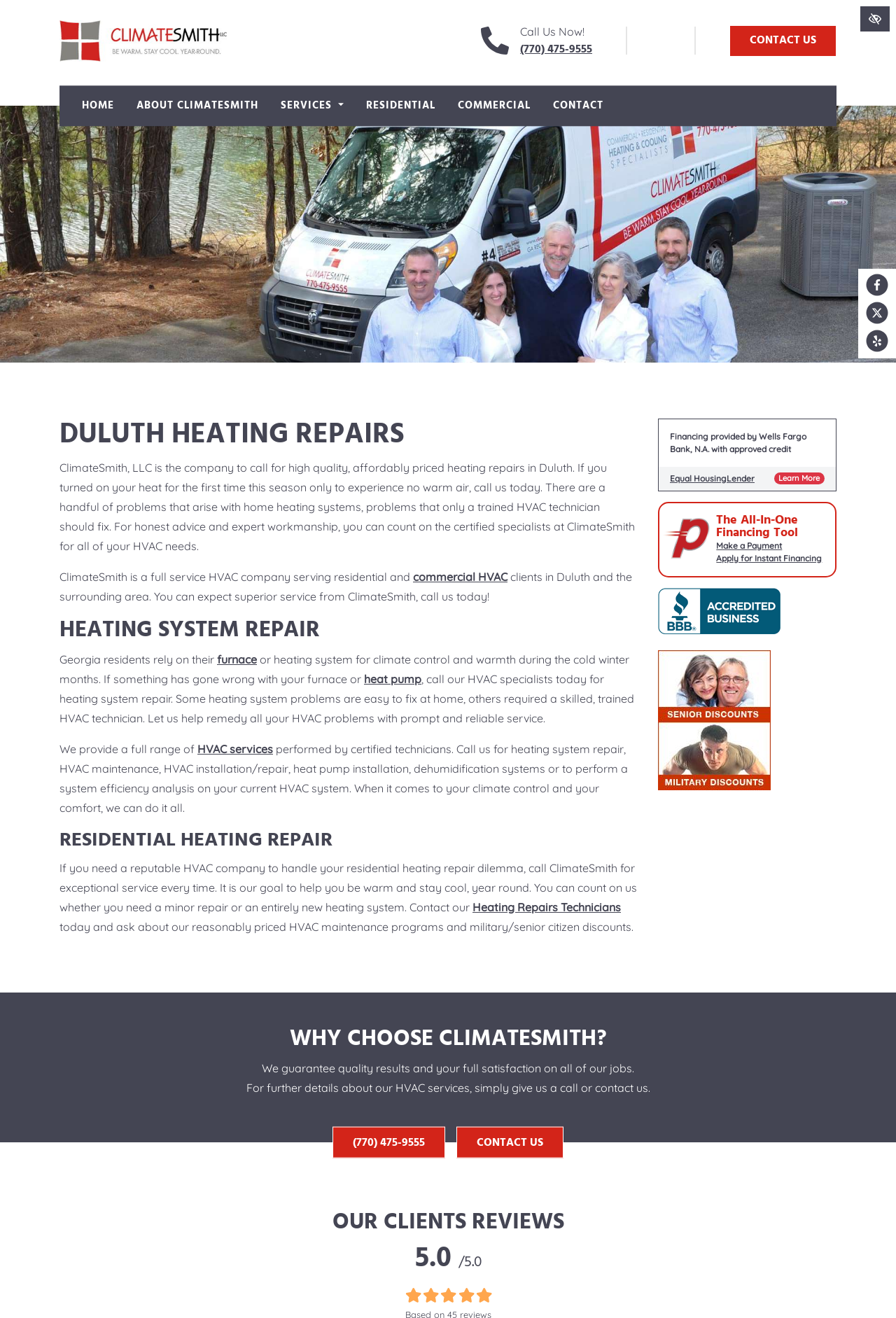Could you indicate the bounding box coordinates of the region to click in order to complete this instruction: "Visit the Facebook page".

[0.963, 0.208, 0.995, 0.226]